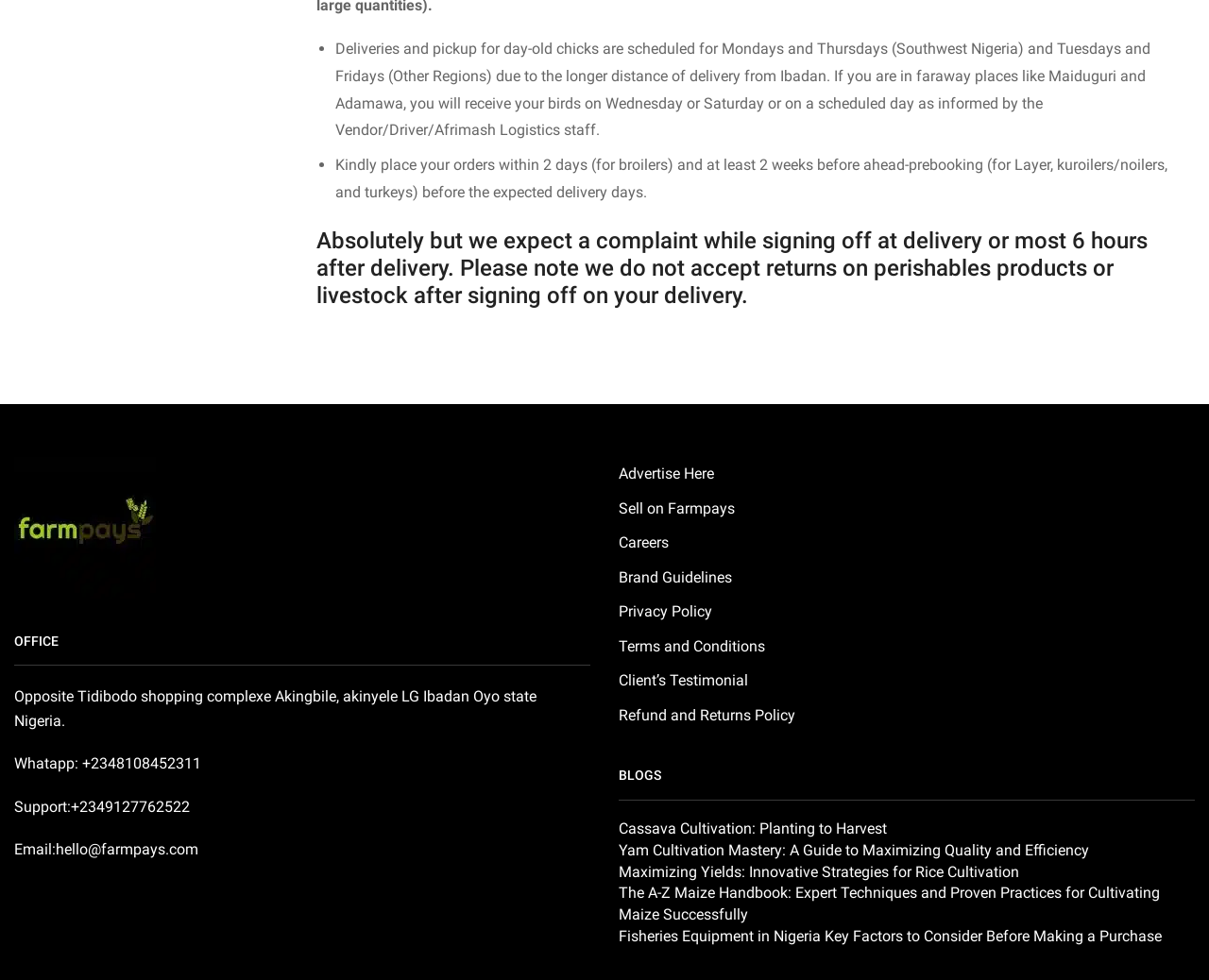Please determine the bounding box coordinates for the element that should be clicked to follow these instructions: "Visit 'Advertise Here'".

[0.512, 0.466, 0.591, 0.501]